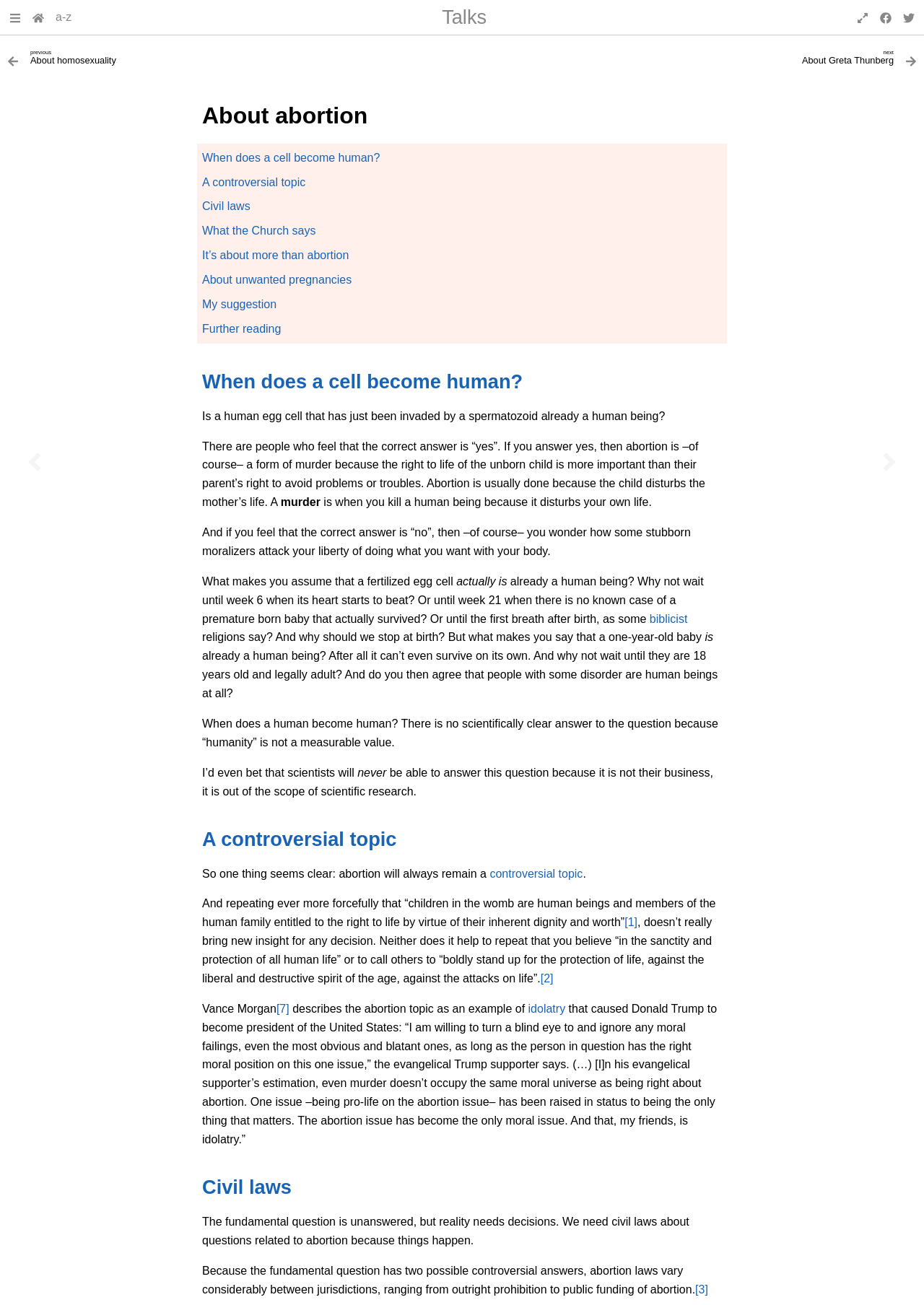Use a single word or phrase to answer the question:
What is the text of the first static text element?

previous